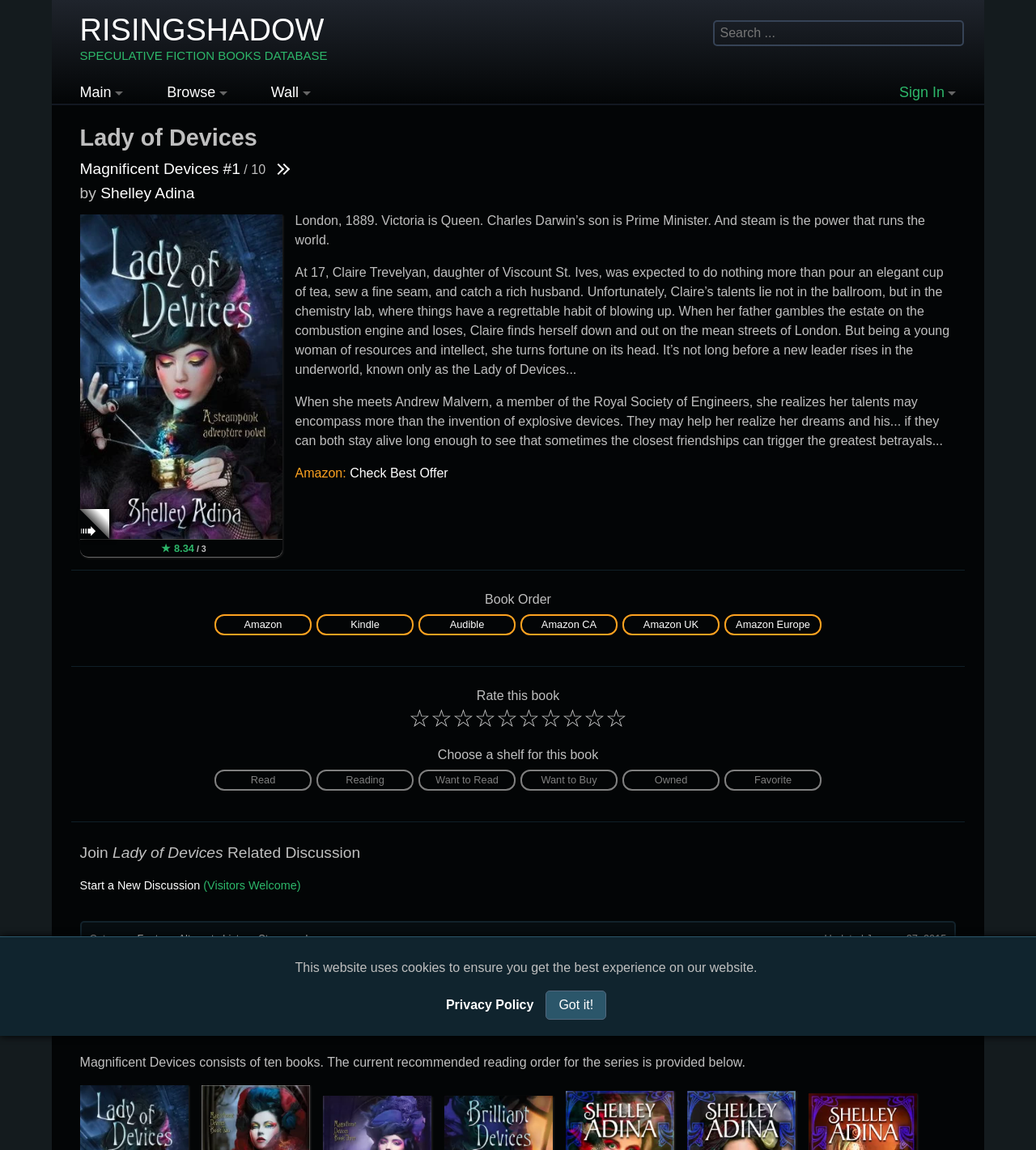Use a single word or phrase to answer the following:
What is the release date of the book?

May 2011